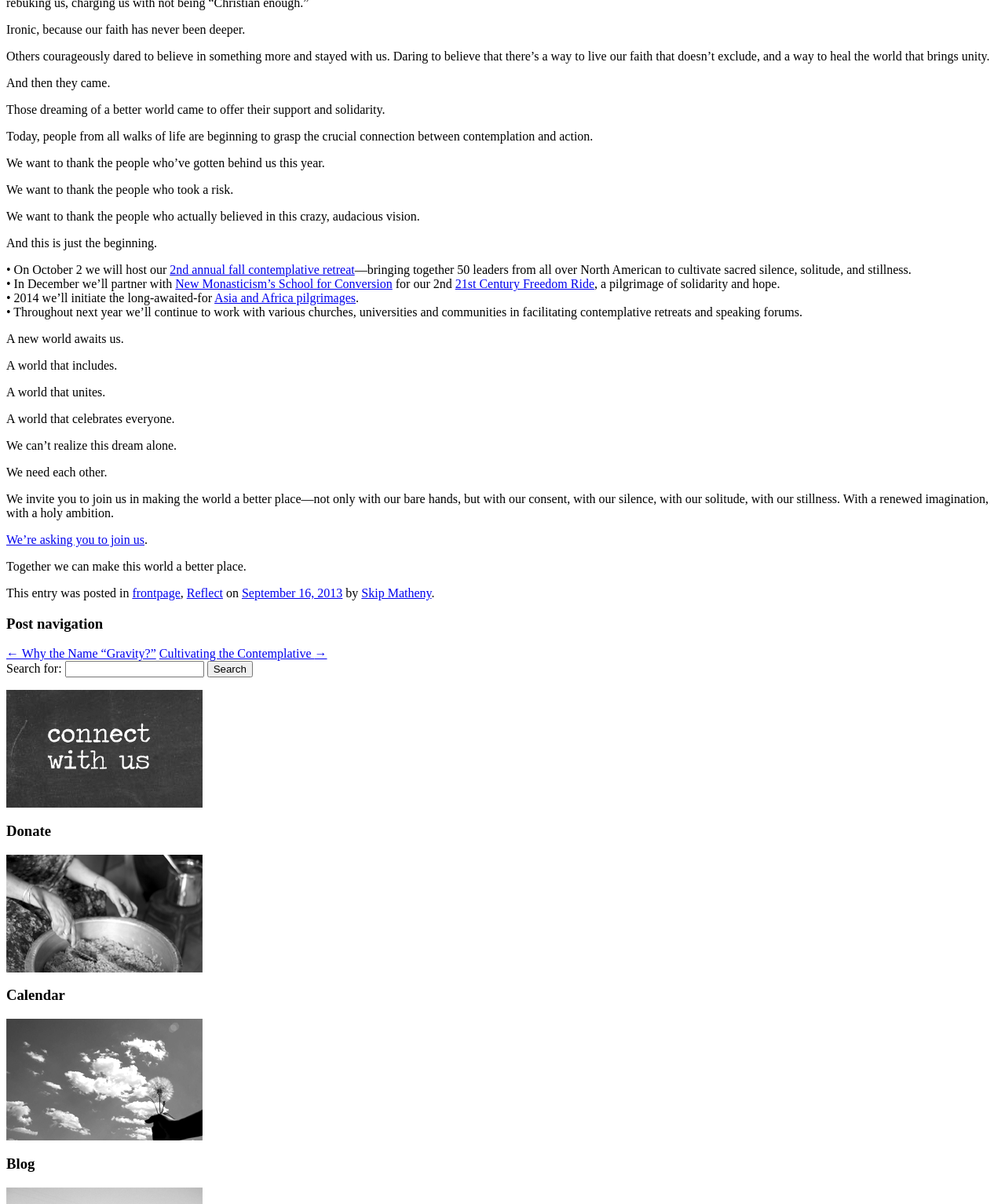Please specify the bounding box coordinates of the element that should be clicked to execute the given instruction: 'Click the link to send us a message'. Ensure the coordinates are four float numbers between 0 and 1, expressed as [left, top, right, bottom].

[0.006, 0.662, 0.202, 0.673]